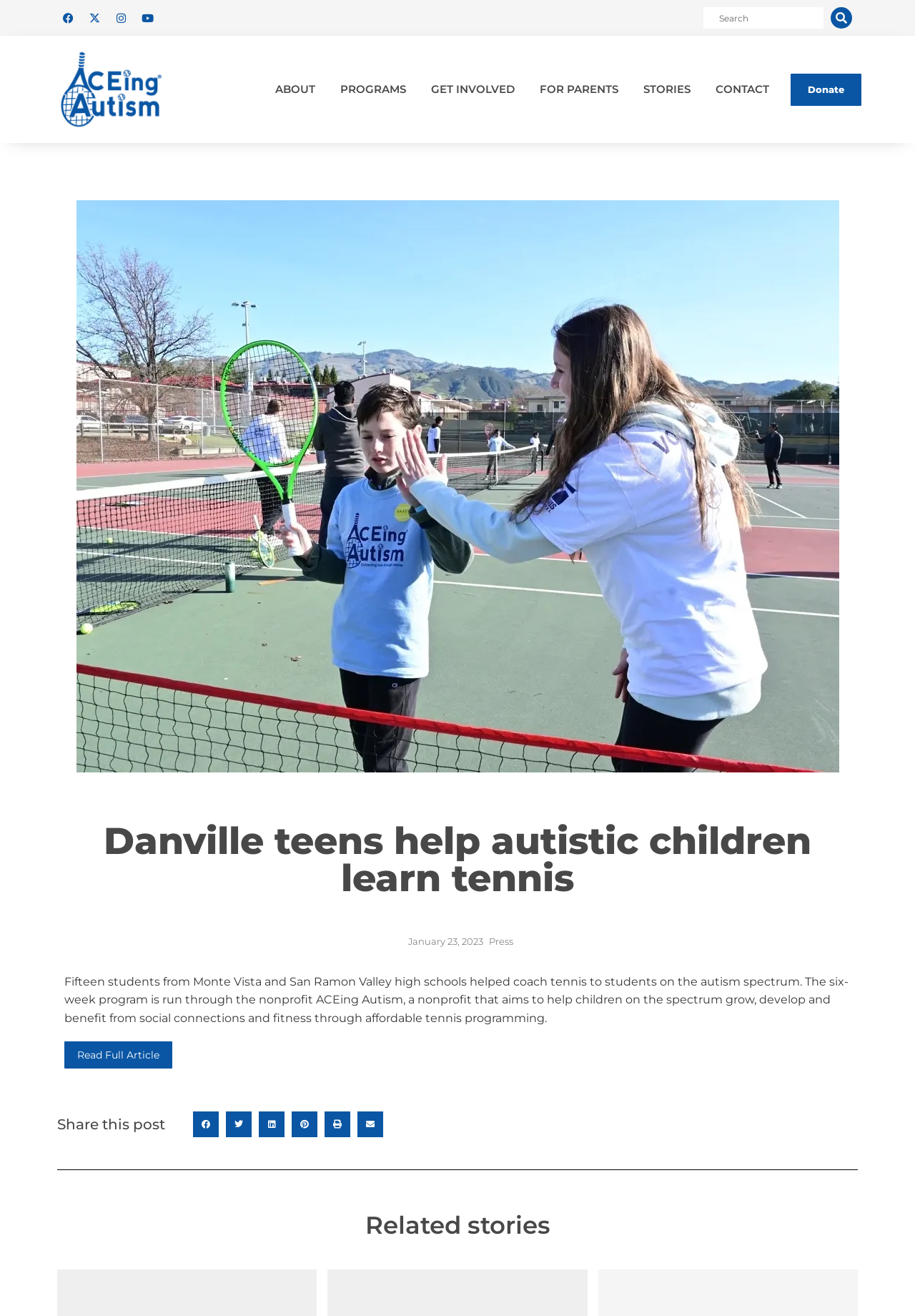Ascertain the bounding box coordinates for the UI element detailed here: "aria-label="Share on print"". The coordinates should be provided as [left, top, right, bottom] with each value being a float between 0 and 1.

[0.355, 0.845, 0.383, 0.864]